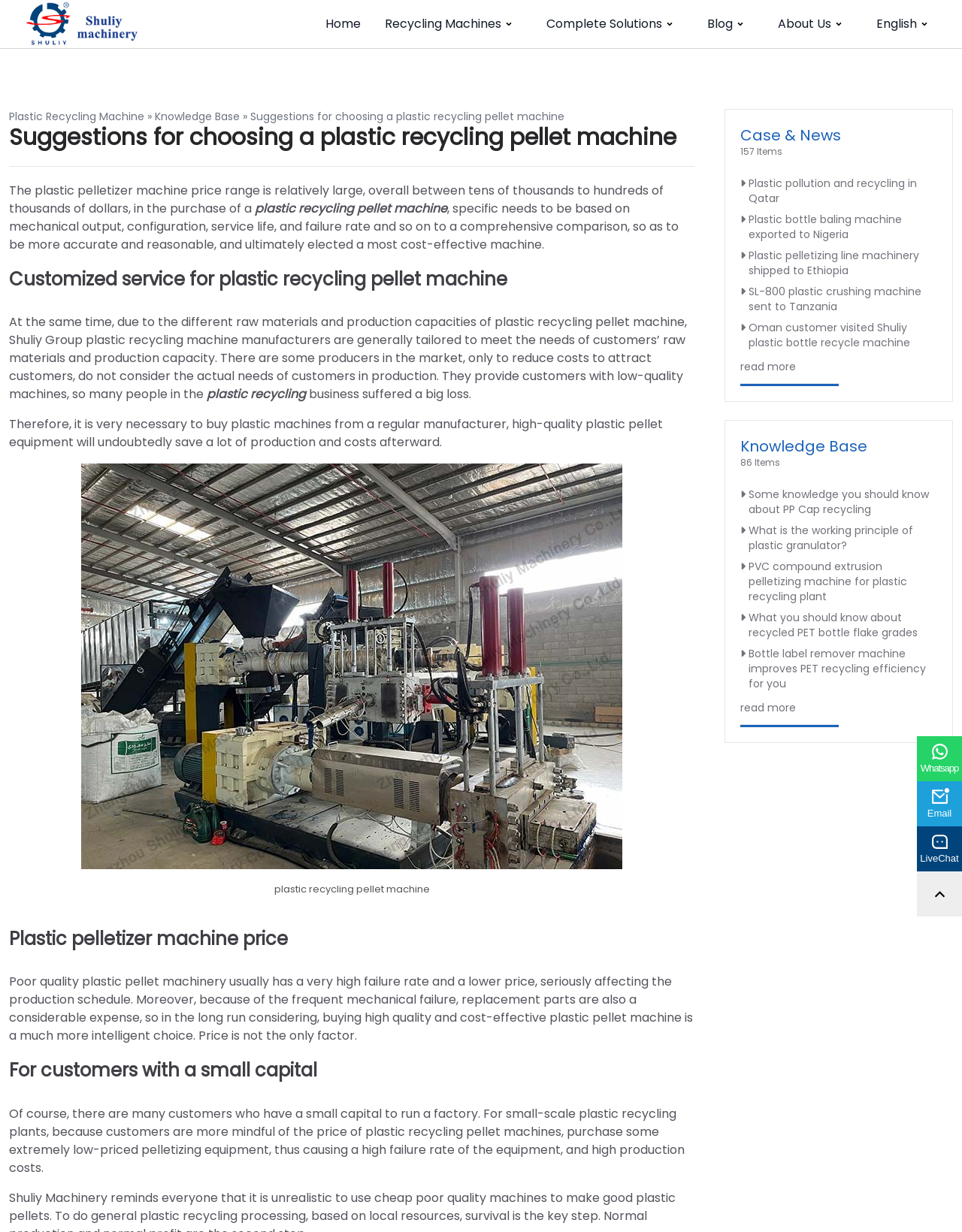Identify the bounding box coordinates of the area that should be clicked in order to complete the given instruction: "Click the 'Home' link". The bounding box coordinates should be four float numbers between 0 and 1, i.e., [left, top, right, bottom].

[0.329, 0.0, 0.384, 0.039]